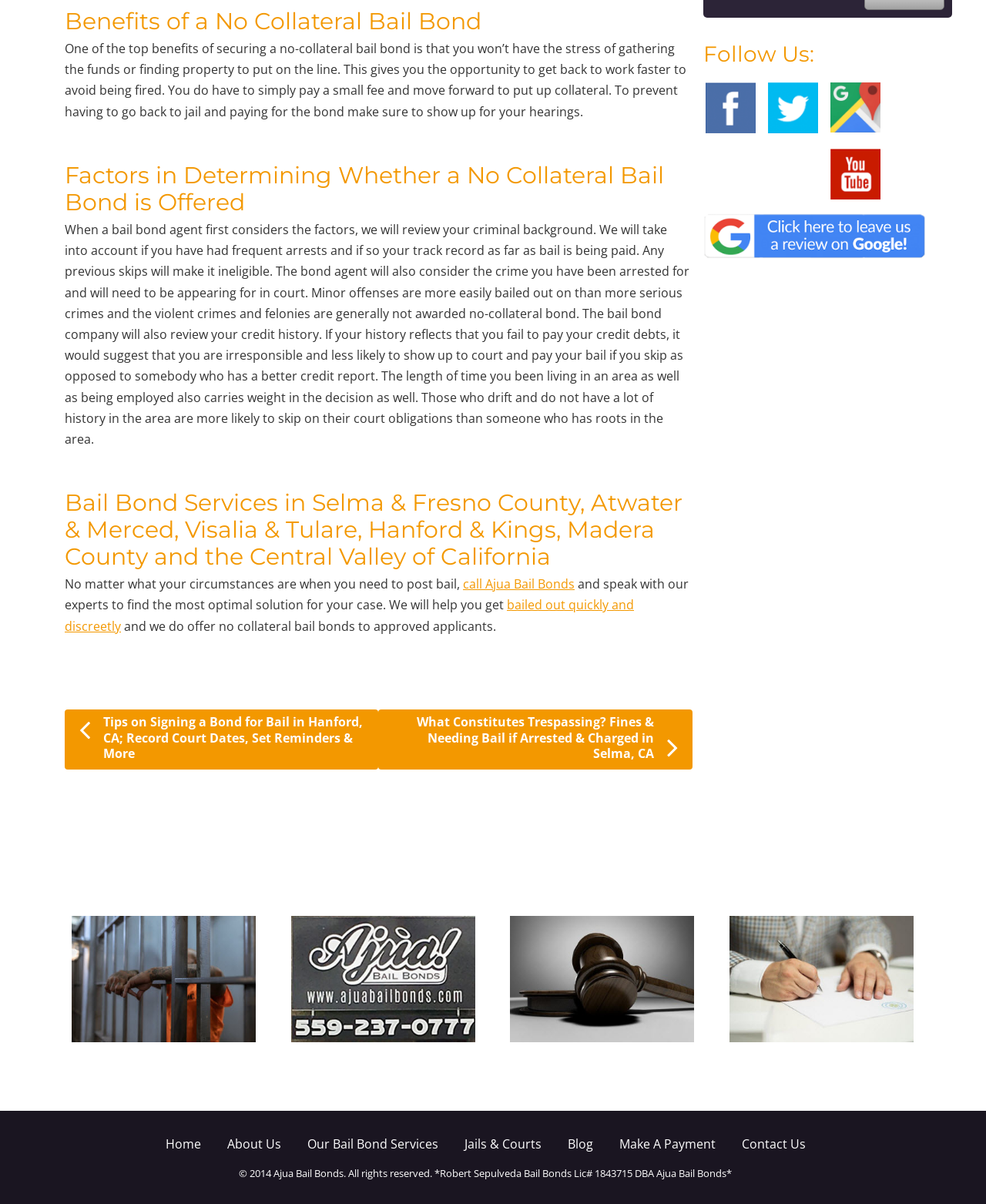Provide the bounding box coordinates of the section that needs to be clicked to accomplish the following instruction: "Read about tips on signing a bond for bail in Hanford, CA."

[0.066, 0.589, 0.384, 0.639]